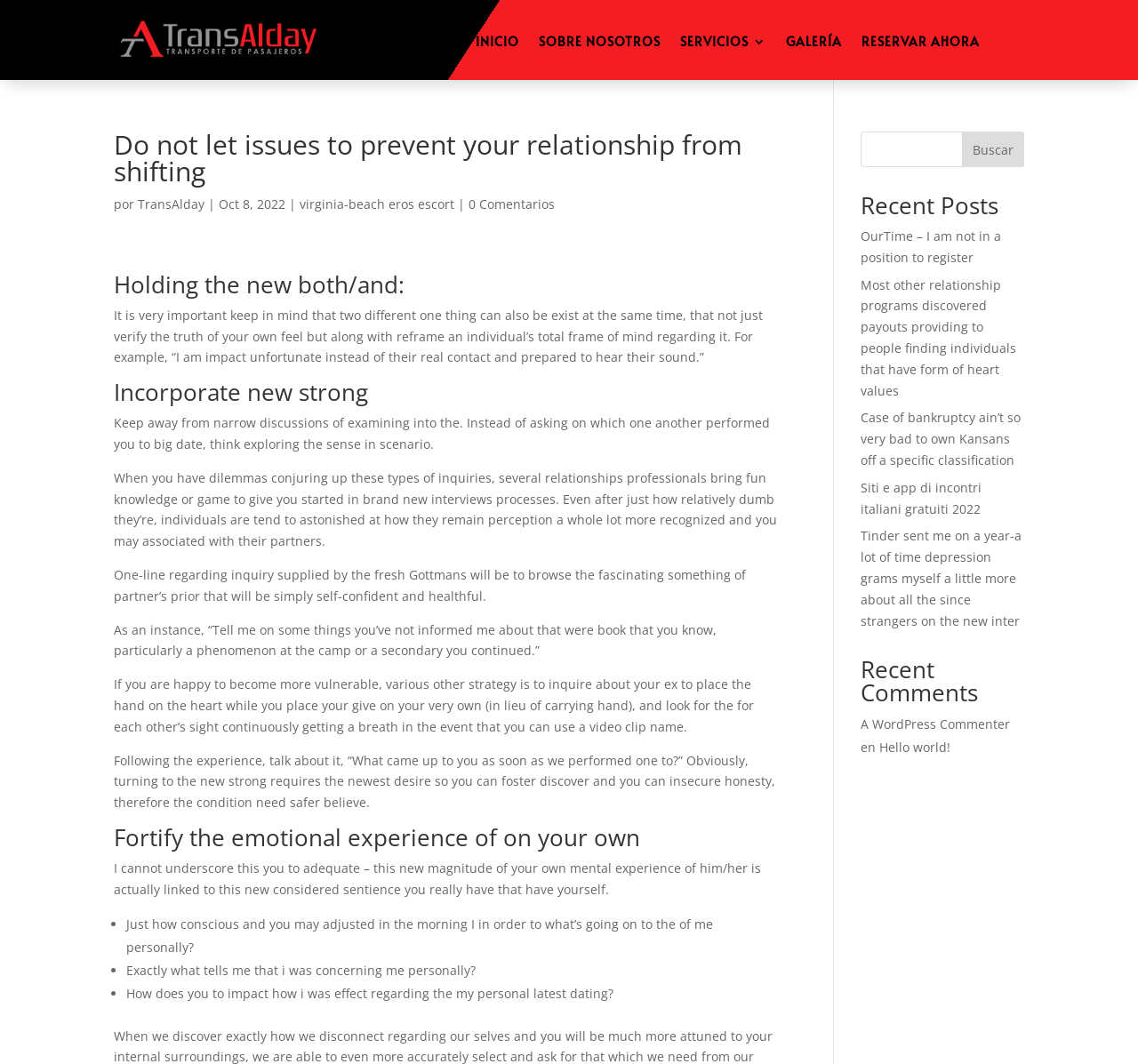Identify and provide the title of the webpage.

Do not let issues to prevent your relationship from shifting